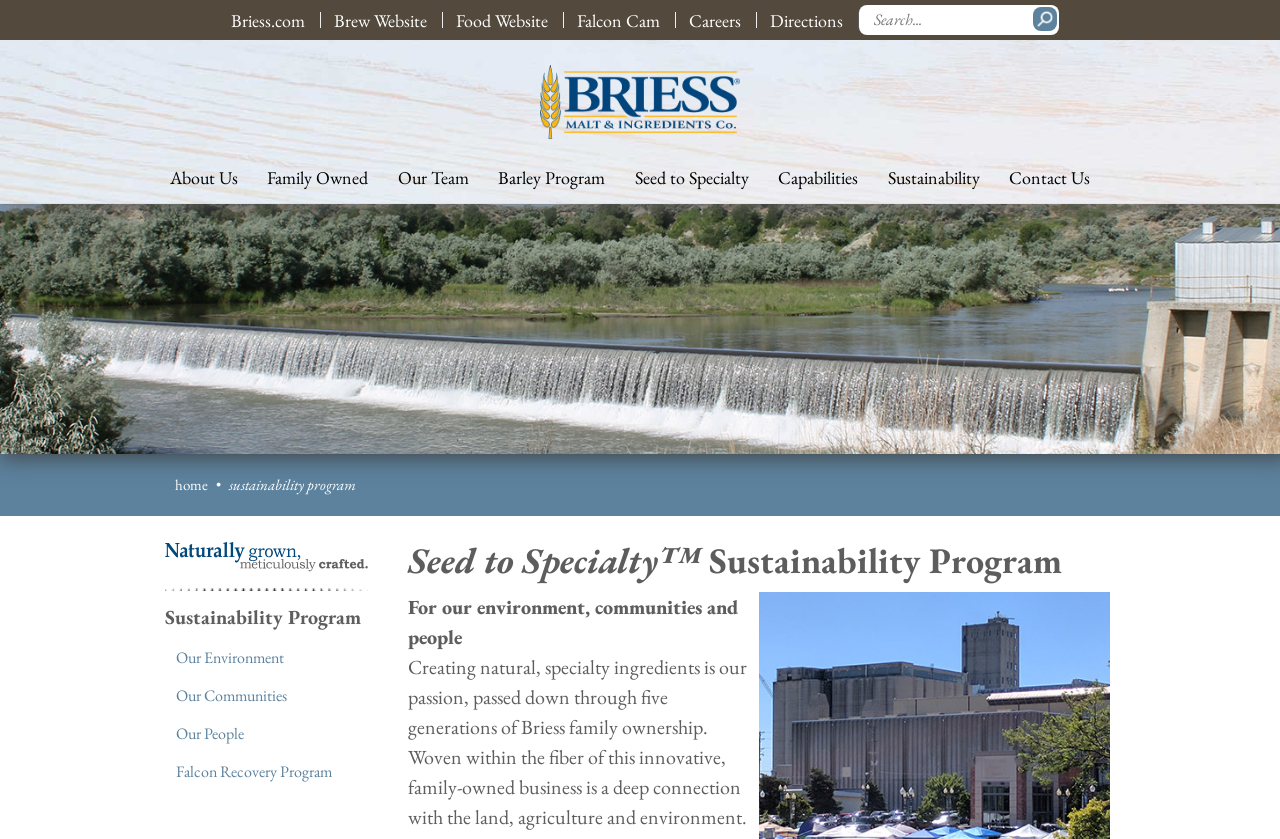Please examine the image and answer the question with a detailed explanation:
What is the main topic of this webpage?

The main topic of this webpage is the Sustainability Program, which is indicated by the heading 'Seed to Specialty Sustainability Program' and the subheadings 'Our Environment', 'Our Communities', and 'Our People'.